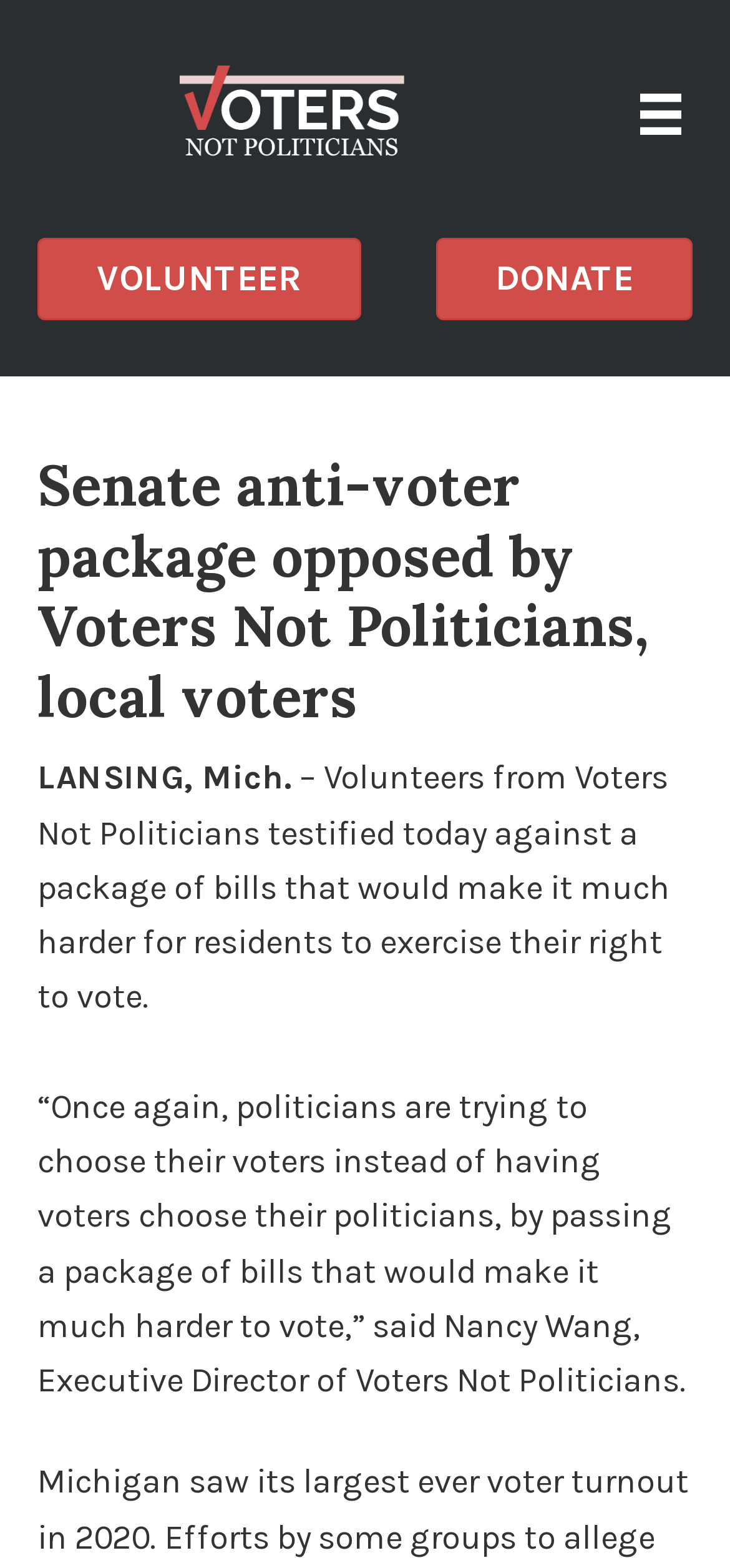Determine the bounding box for the UI element described here: "DONATE".

[0.597, 0.152, 0.949, 0.205]